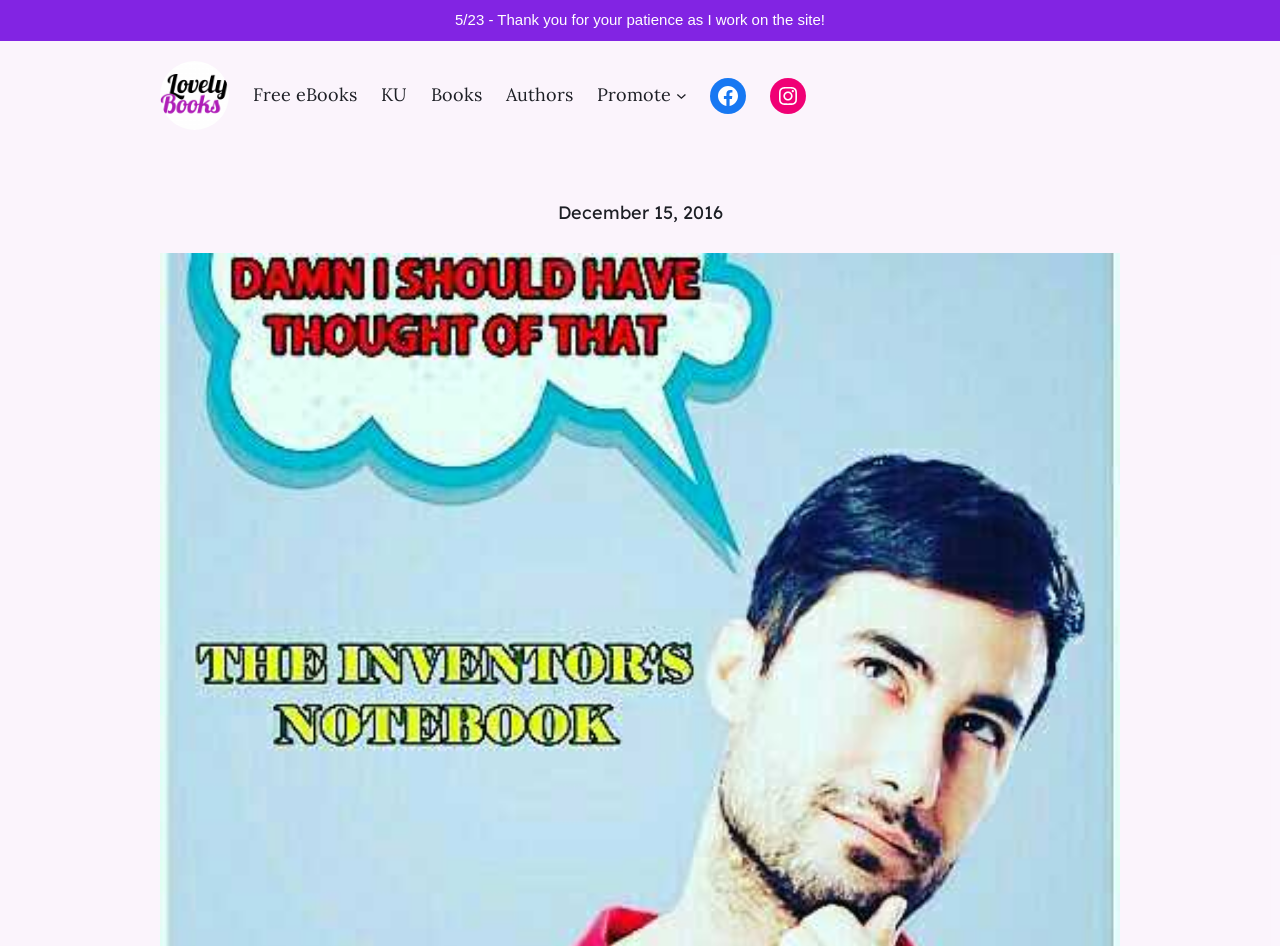Pinpoint the bounding box coordinates of the clickable area needed to execute the instruction: "Click on Lovely Books". The coordinates should be specified as four float numbers between 0 and 1, i.e., [left, top, right, bottom].

[0.125, 0.064, 0.179, 0.137]